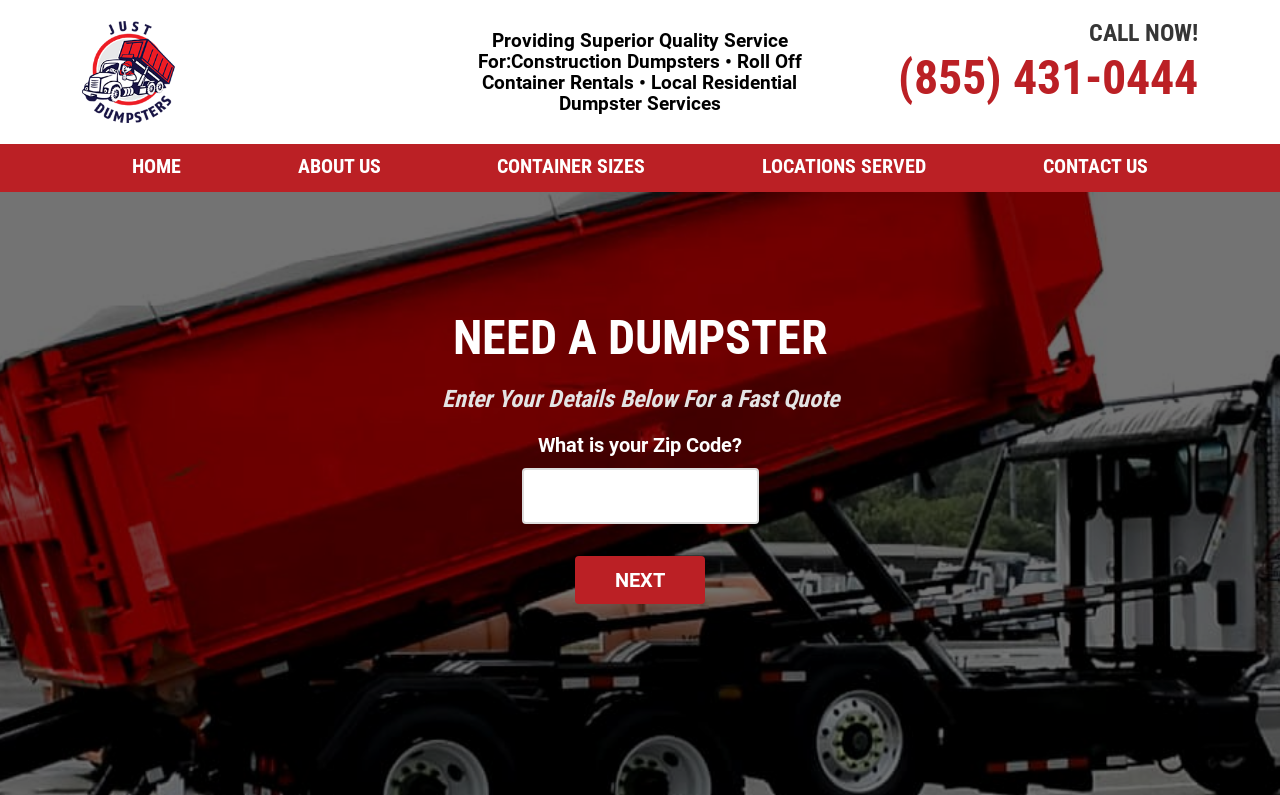What is the phone number to call?
Please respond to the question with a detailed and informative answer.

The phone number to call is obtained from the link next to the 'CALL NOW!' static text, which is '(855) 431-0444'.